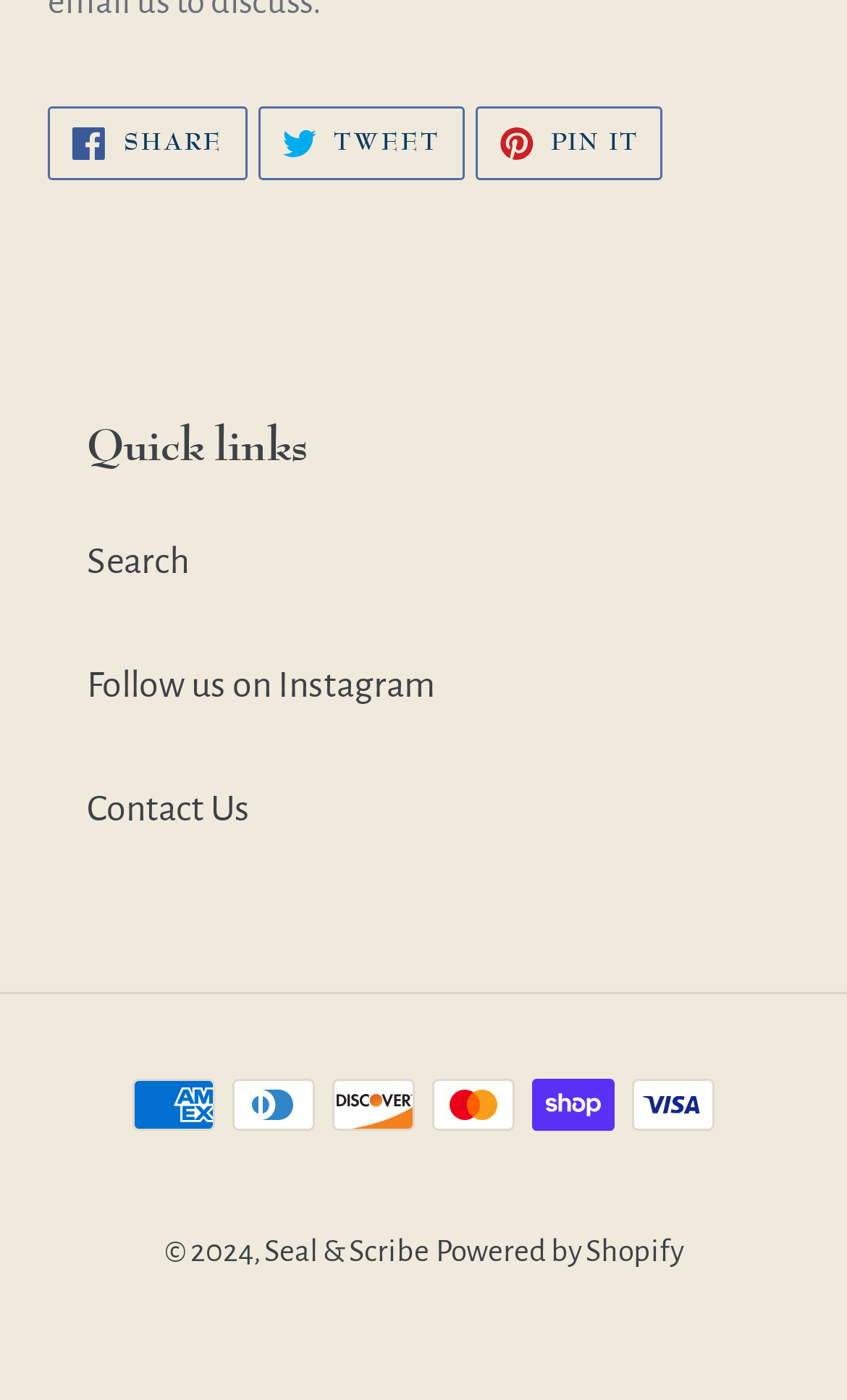Based on the description "alt="WaterCharity Logo"", find the bounding box of the specified UI element.

None